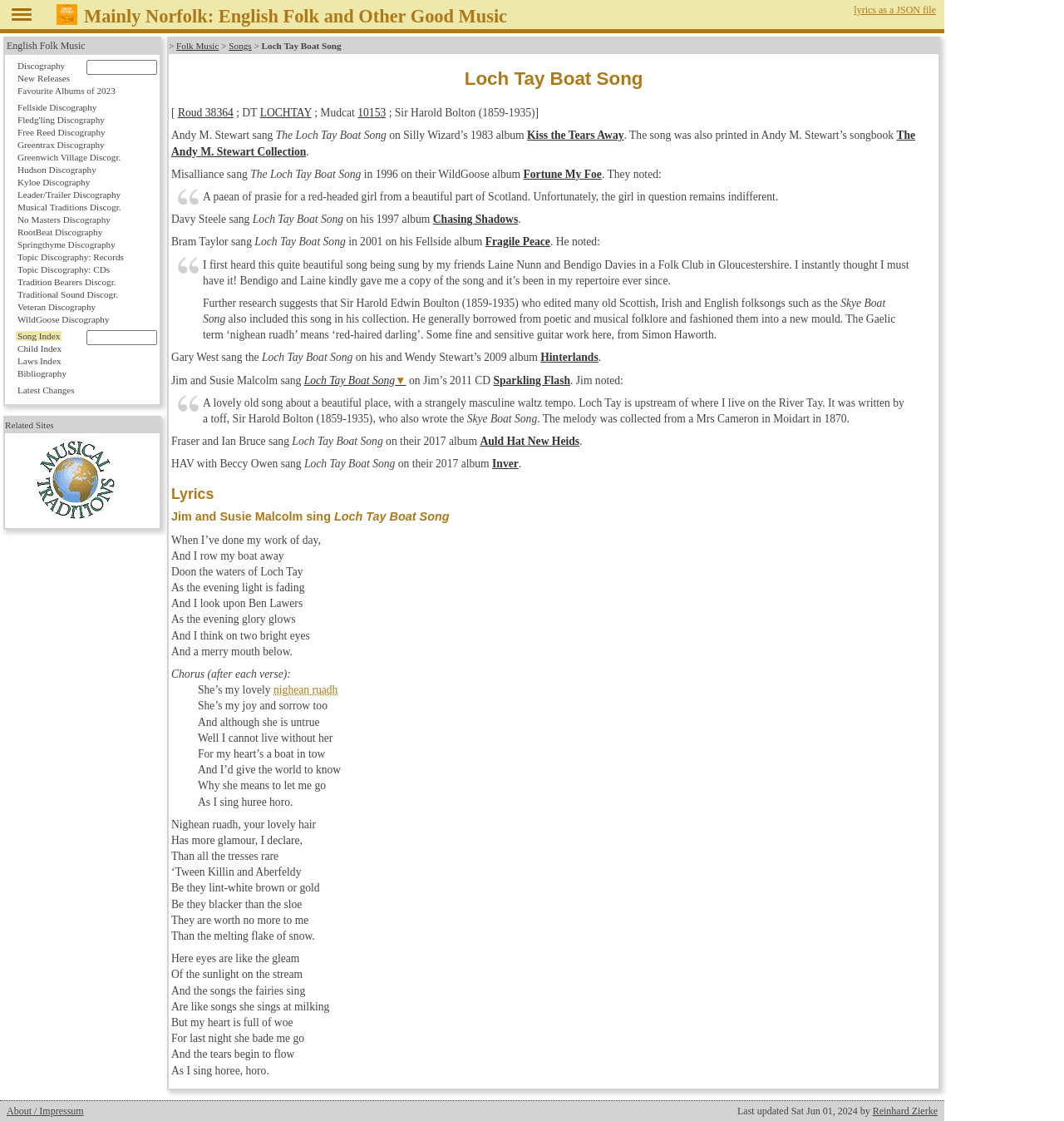Could you determine the bounding box coordinates of the clickable element to complete the instruction: "Visit 'Peter Bellamy: Mainly Norfolk'"? Provide the coordinates as four float numbers between 0 and 1, i.e., [left, top, right, bottom].

[0.053, 0.012, 0.077, 0.022]